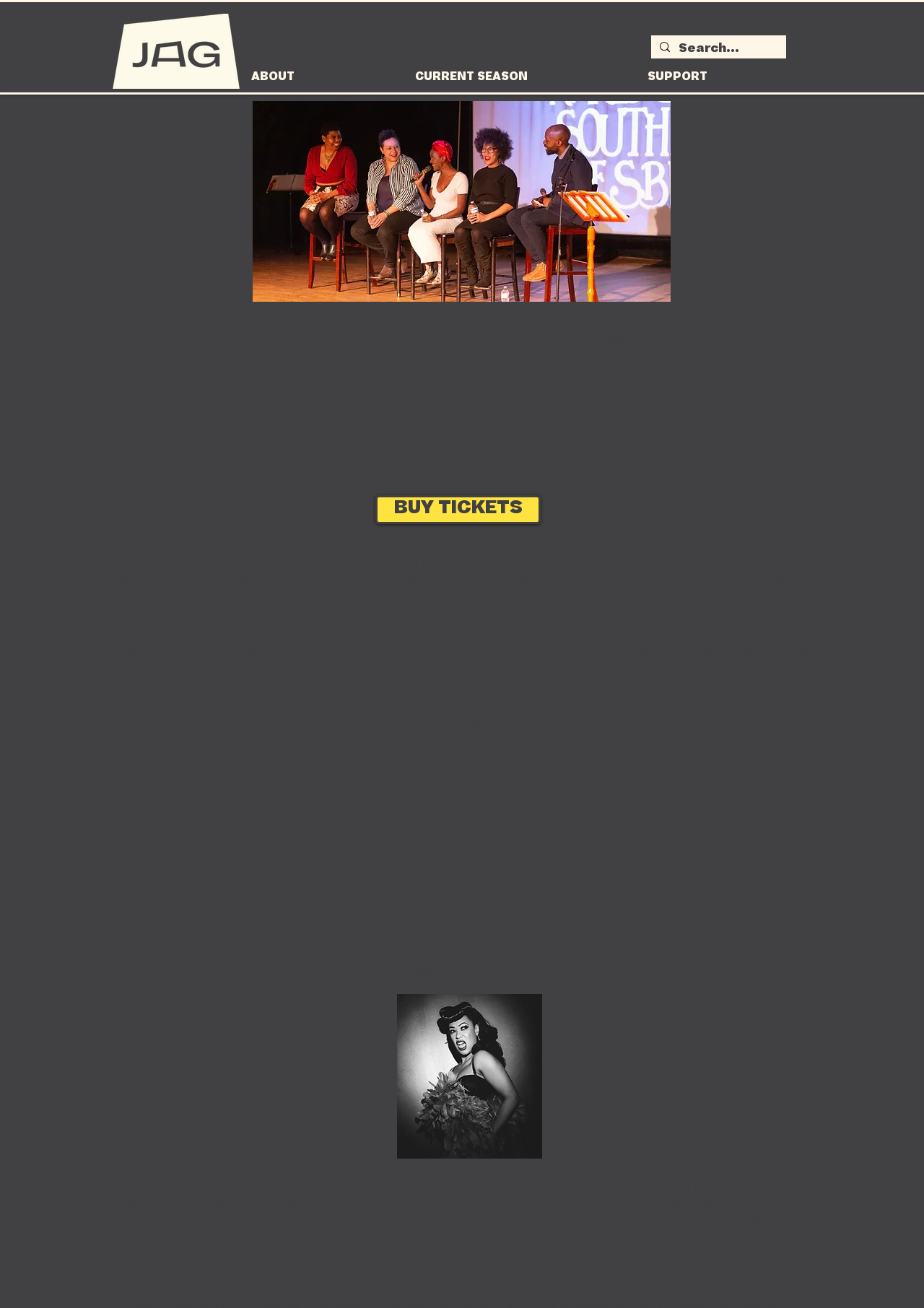Can you give a detailed response to the following question using the information from the image? What is the date of the first play?

I found the answer by looking at the heading elements related to the play schedule, specifically the one with the text 'Friday, February 8, 7:30PM'.